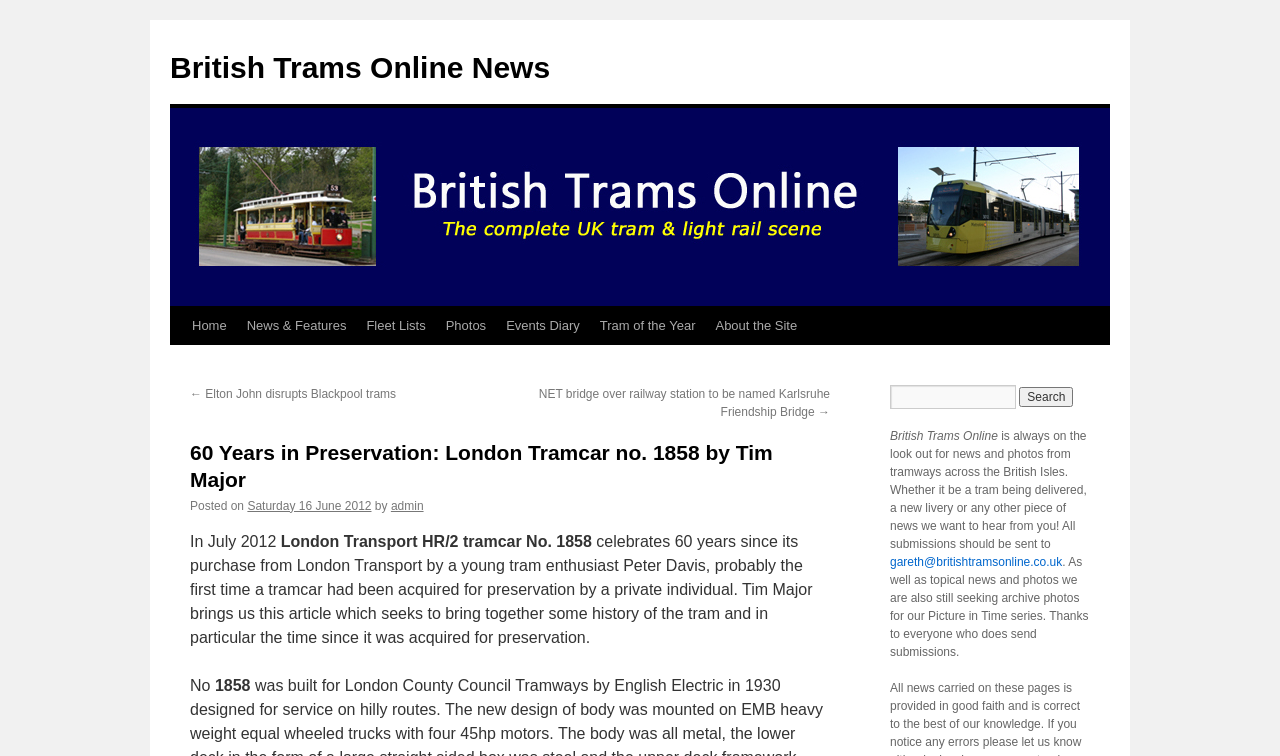Utilize the details in the image to thoroughly answer the following question: Who is the author of the article?

I found the answer by looking at the heading element '60 Years in Preservation: London Tramcar no. 1858 by Tim Major' which is located at [0.148, 0.581, 0.648, 0.653]. The 'by' keyword is often used to indicate the author of an article, and in this case, it is followed by 'Tim Major'.